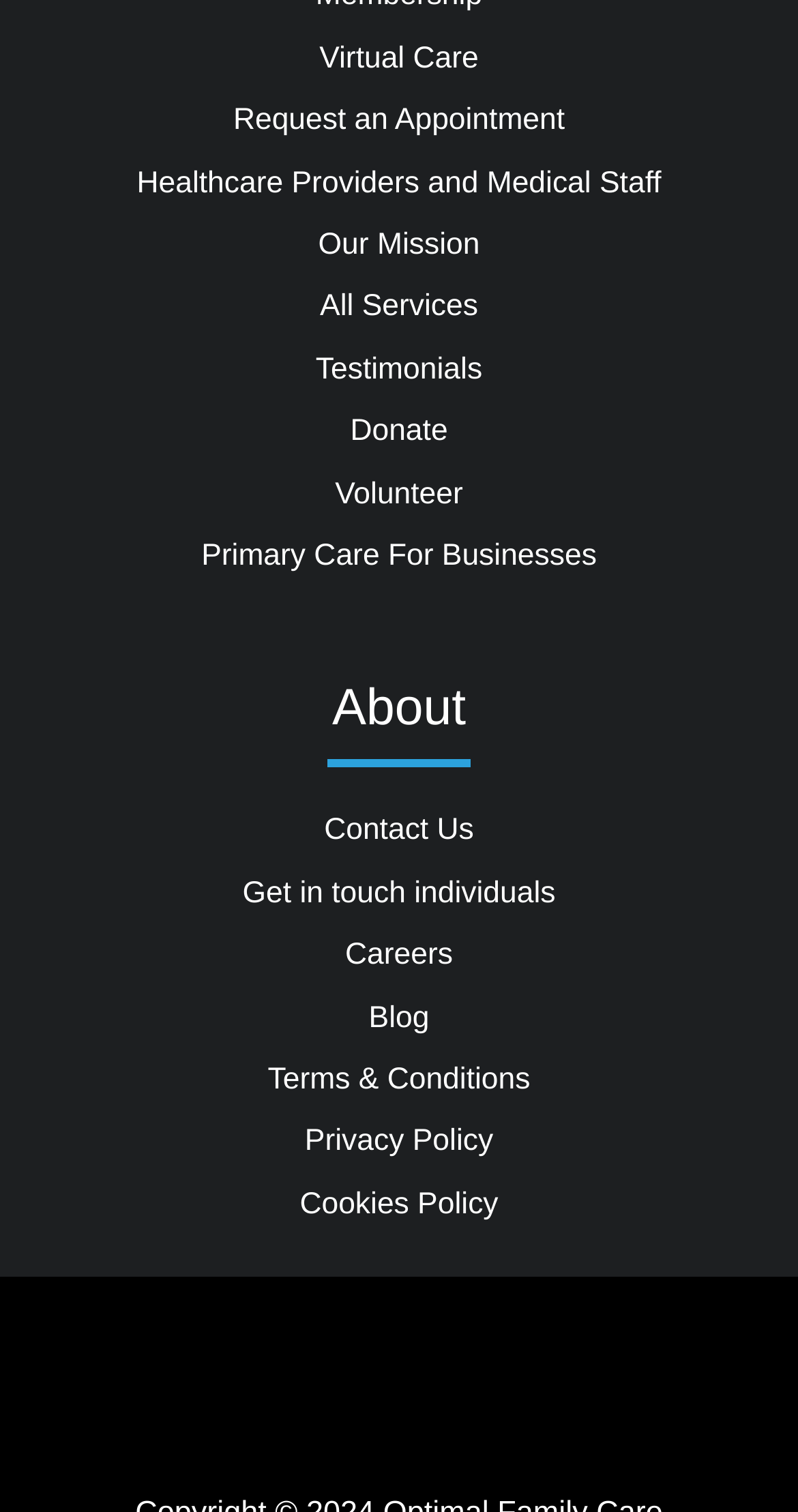Determine the bounding box coordinates for the element that should be clicked to follow this instruction: "Request an appointment". The coordinates should be given as four float numbers between 0 and 1, in the format [left, top, right, bottom].

[0.292, 0.069, 0.708, 0.091]